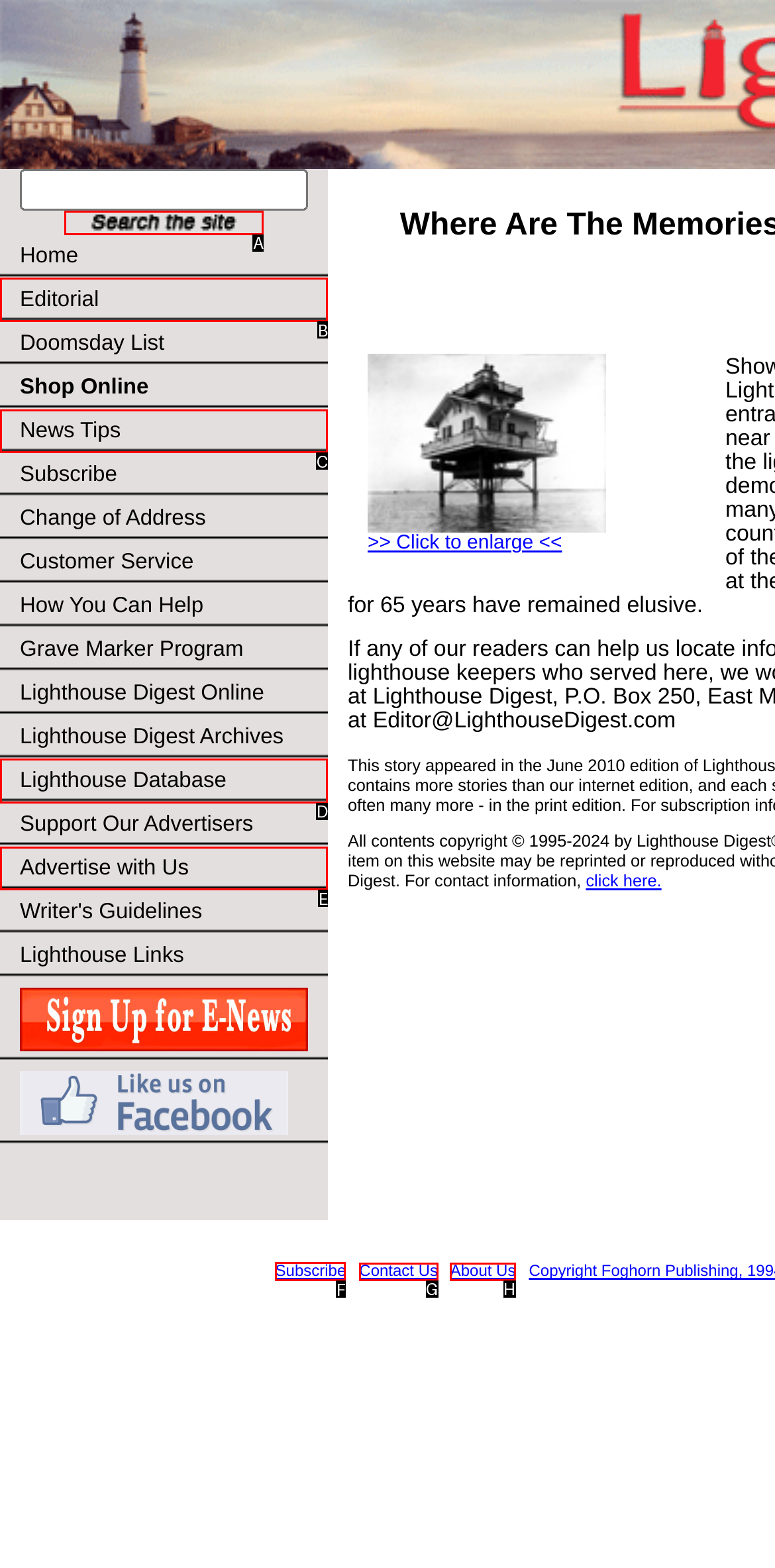Determine the right option to click to perform this task: Subscribe to the newsletter
Answer with the correct letter from the given choices directly.

F